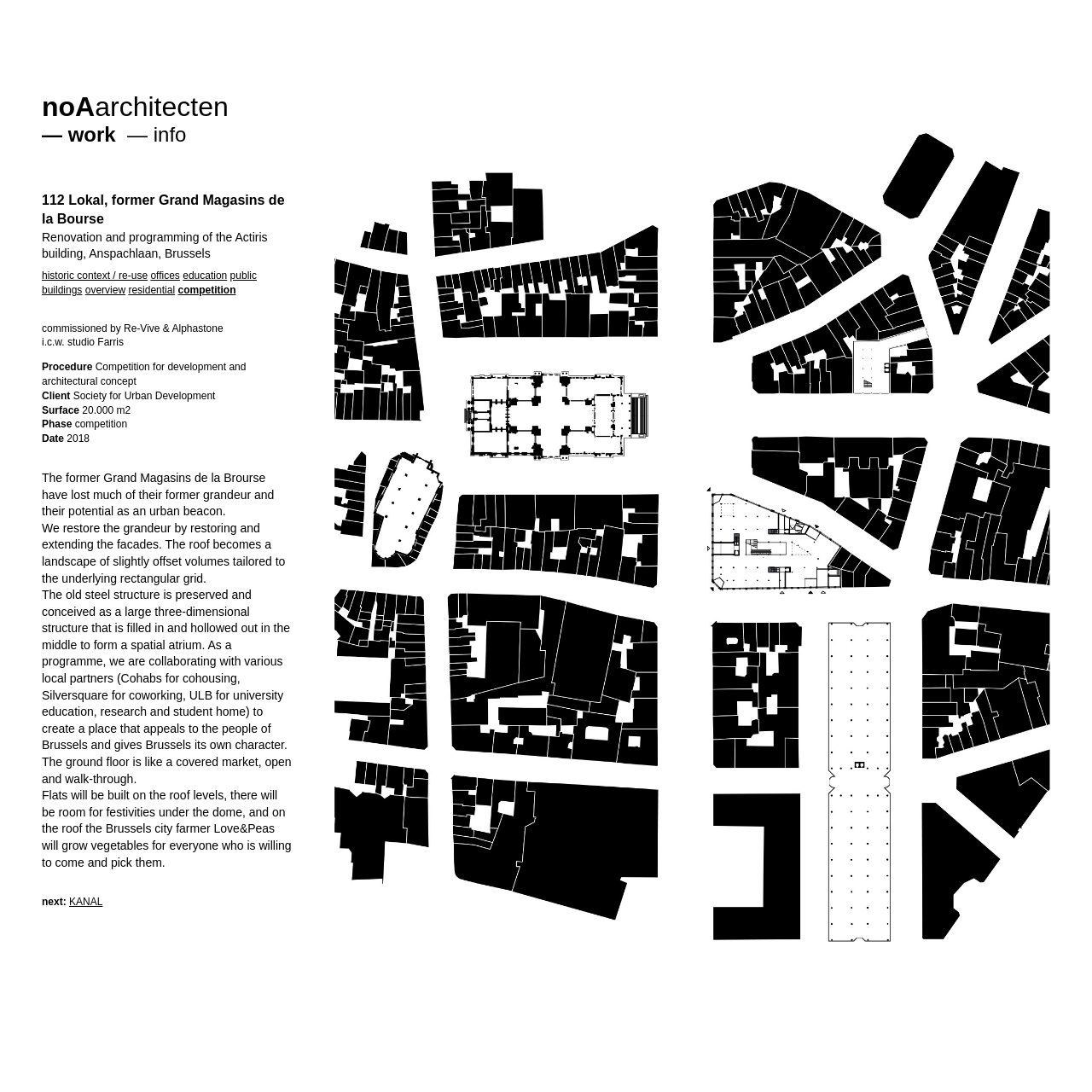What is the surface area of the project?
Relying on the image, give a concise answer in one word or a brief phrase.

20.000 m2